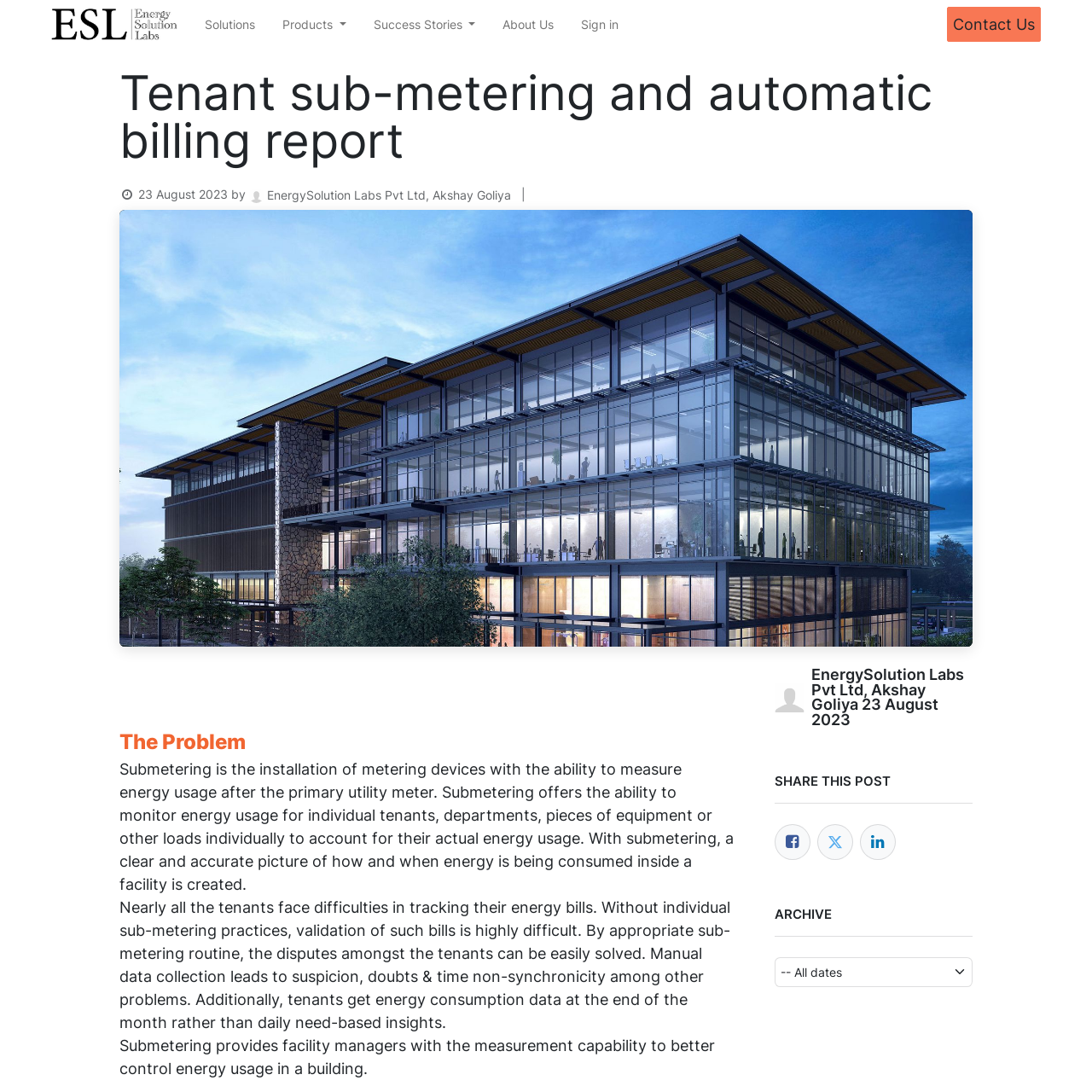Identify the bounding box coordinates for the element that needs to be clicked to fulfill this instruction: "Click the logo of ESL Website". Provide the coordinates in the format of four float numbers between 0 and 1: [left, top, right, bottom].

[0.047, 0.008, 0.162, 0.037]